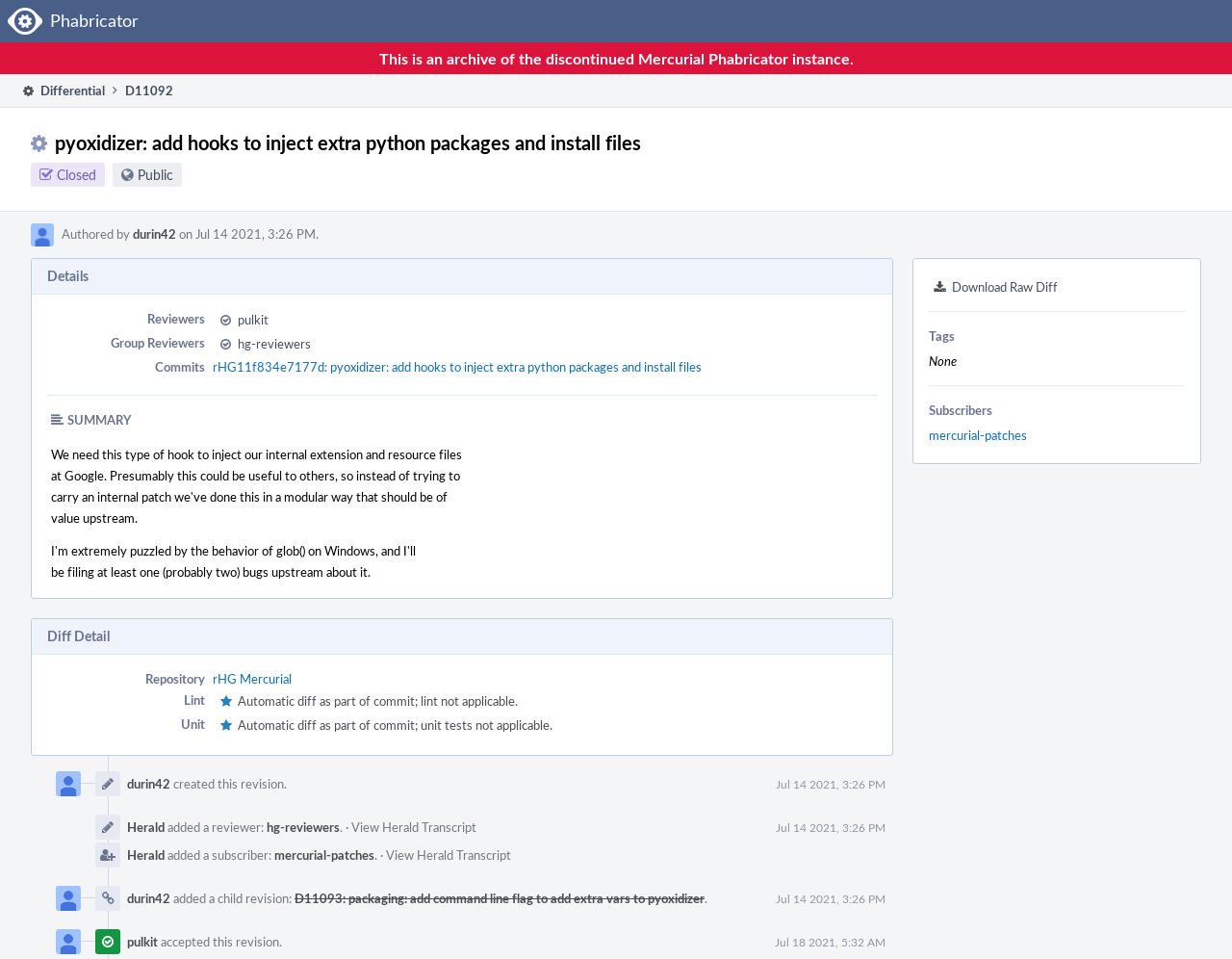What is the purpose of this revision?
Please provide a comprehensive answer based on the information in the image.

The purpose of this revision can be found in the heading 'pyoxidizer: add hooks to inject extra python packages and install files'. This heading is a summary of the revision and provides a brief description of its purpose.